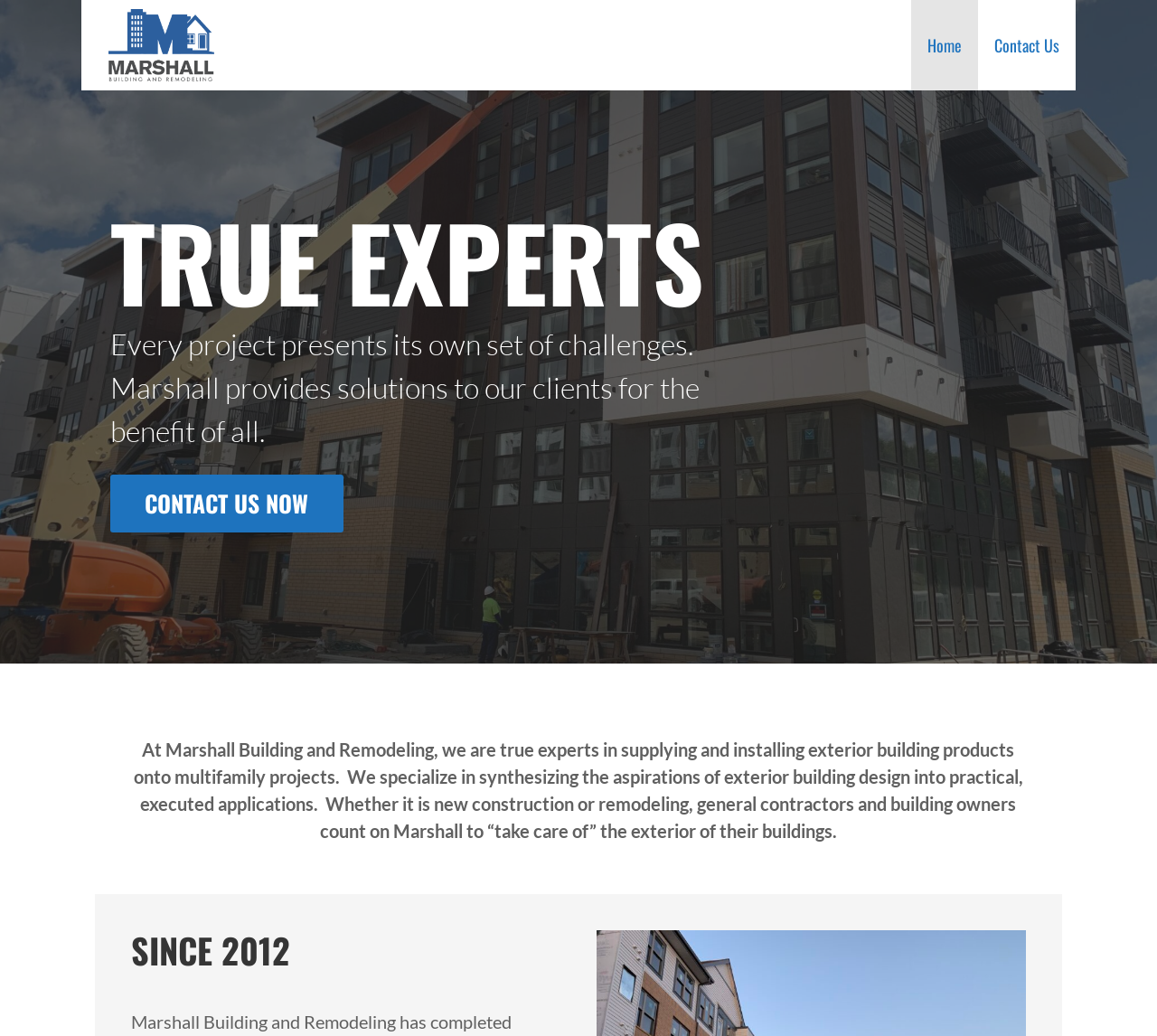Given the description of the UI element: "Contact Us", predict the bounding box coordinates in the form of [left, top, right, bottom], with each value being a float between 0 and 1.

[0.845, 0.0, 0.93, 0.087]